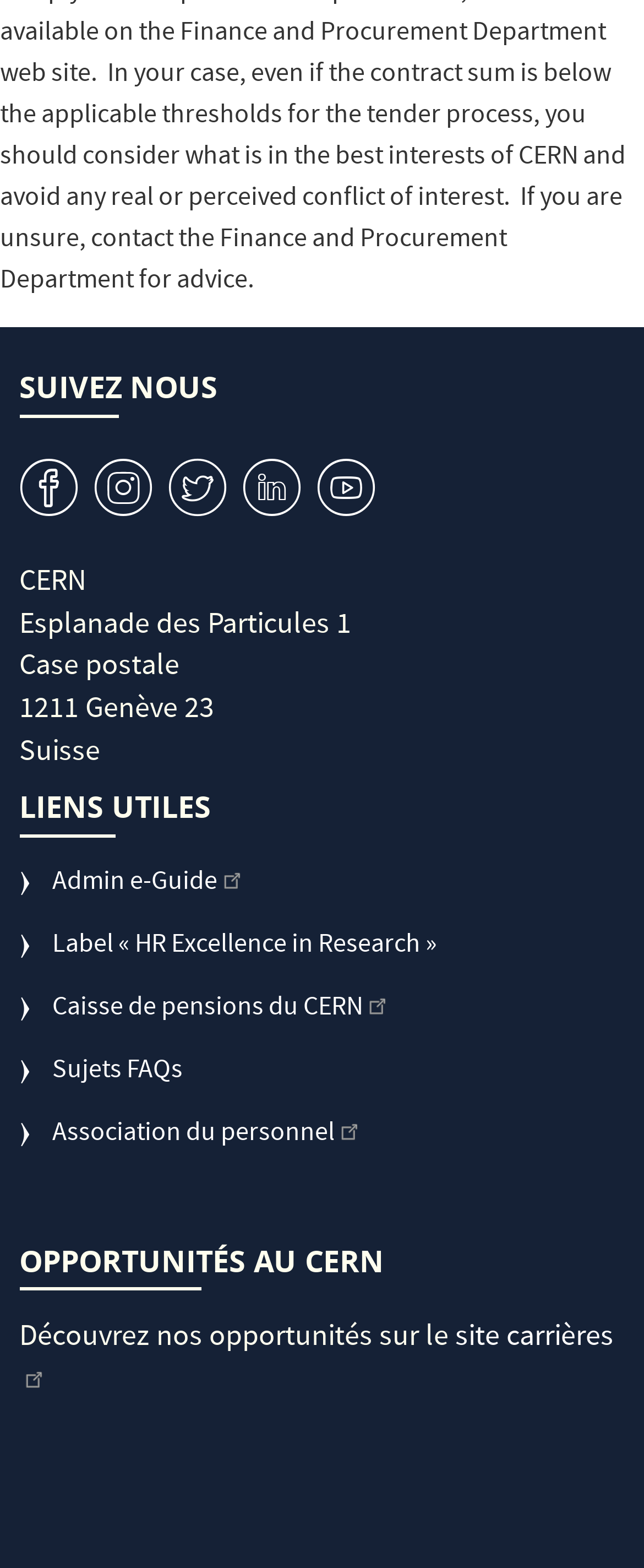Please find the bounding box coordinates of the section that needs to be clicked to achieve this instruction: "Access the CERN pension fund website".

[0.03, 0.632, 0.607, 0.672]